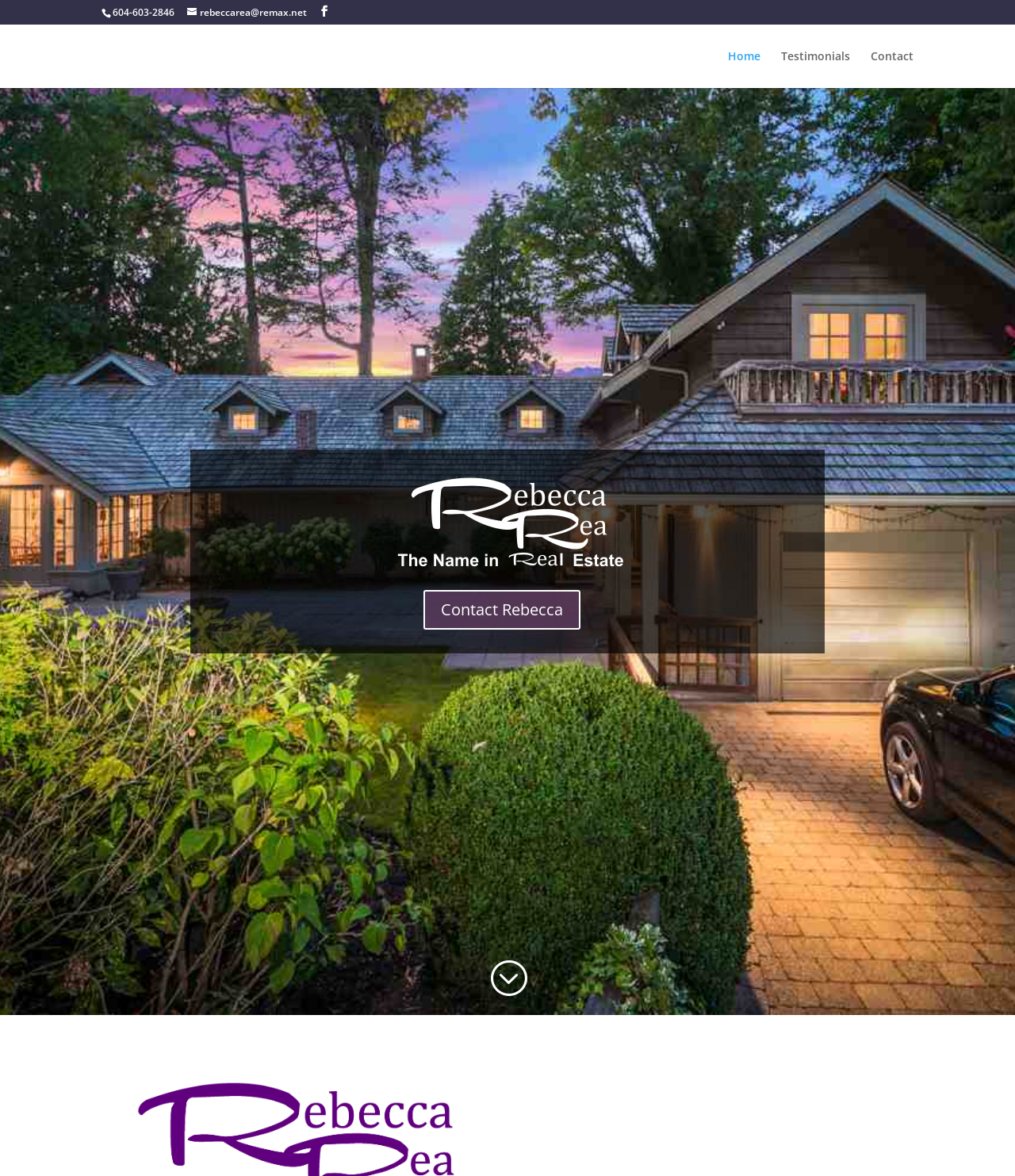Give a succinct answer to this question in a single word or phrase: 
What type of professional is Rebecca Rea?

Realtor